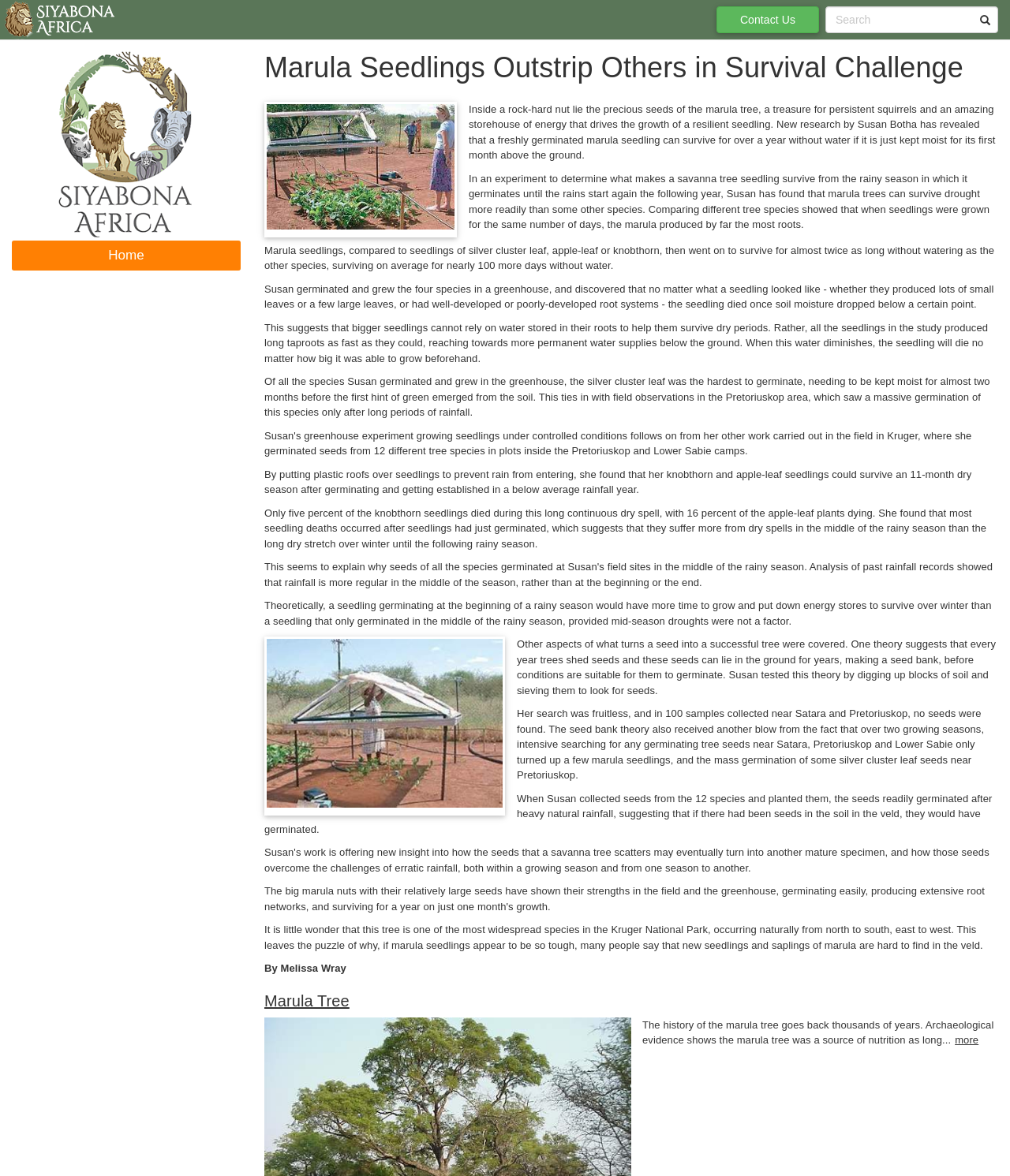Describe all the key features and sections of the webpage thoroughly.

The webpage is about Kruger Park Times, with a focus on Marula Seedlings and their survival capabilities. At the top left corner, there is a link to the website's homepage, accompanied by a small image of the website's logo. Below this, there is a heading that reads "Marula Seedlings Outstrip Others in Survival Challenge".

The main content of the webpage is divided into several paragraphs of text, which describe the research conducted by Susan Botha on the survival capabilities of Marula seedlings. The text is accompanied by two images, one at the top and one in the middle of the page. The paragraphs discuss the experiment's findings, including the fact that Marula seedlings can survive for over a year without water if kept moist for the first month, and that they produce more roots than other species.

The text is organized into several sections, with each section discussing a different aspect of the research. The sections are separated by a small gap, making it easy to read and understand. There are a total of 11 paragraphs of text, each discussing a different aspect of the research.

At the bottom of the page, there are several links, including a link to the "Marula Tree" page, a link to the "Contact Us" page, and a search box. There is also a small image of the website's logo at the bottom left corner, accompanied by a link to the homepage.

Overall, the webpage is well-organized and easy to read, with a clear focus on the research conducted on Marula seedlings. The use of images and headings helps to break up the text and make the content more engaging.